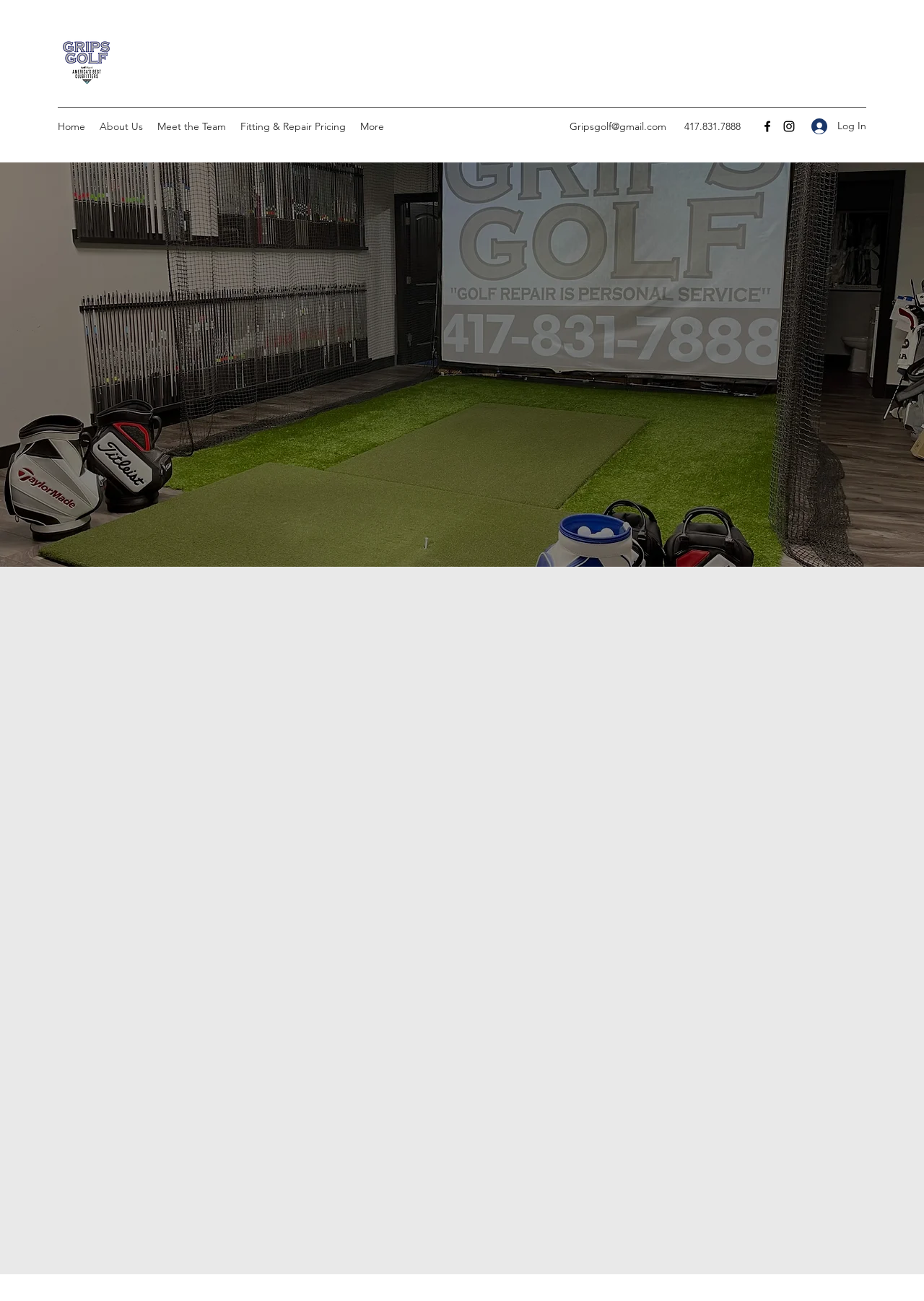Determine the bounding box coordinates of the region I should click to achieve the following instruction: "Click the Grips Golf logo". Ensure the bounding box coordinates are four float numbers between 0 and 1, i.e., [left, top, right, bottom].

[0.062, 0.022, 0.125, 0.067]